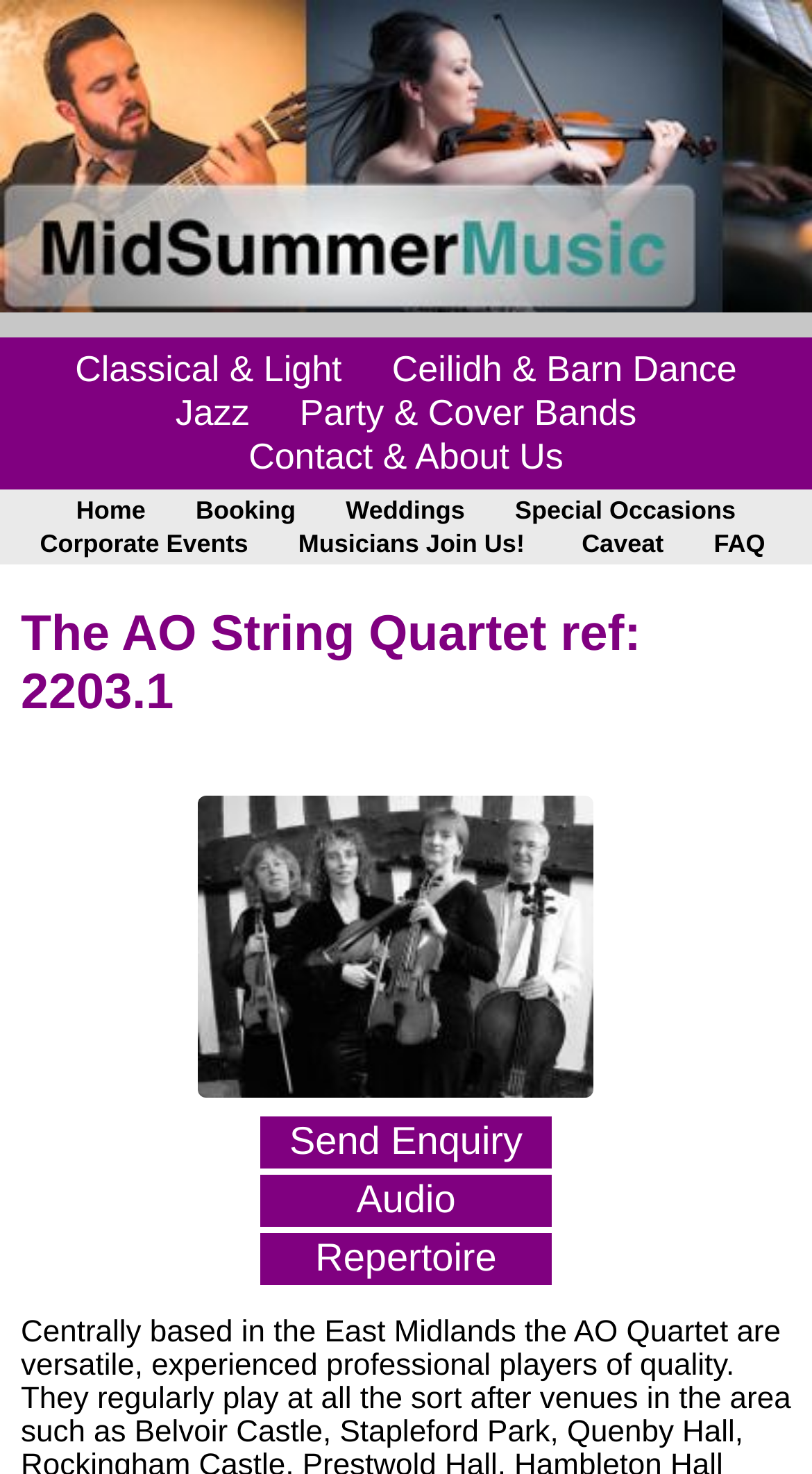Find the bounding box coordinates of the area that needs to be clicked in order to achieve the following instruction: "View the AO String Quartet's repertoire". The coordinates should be specified as four float numbers between 0 and 1, i.e., [left, top, right, bottom].

[0.321, 0.837, 0.679, 0.872]